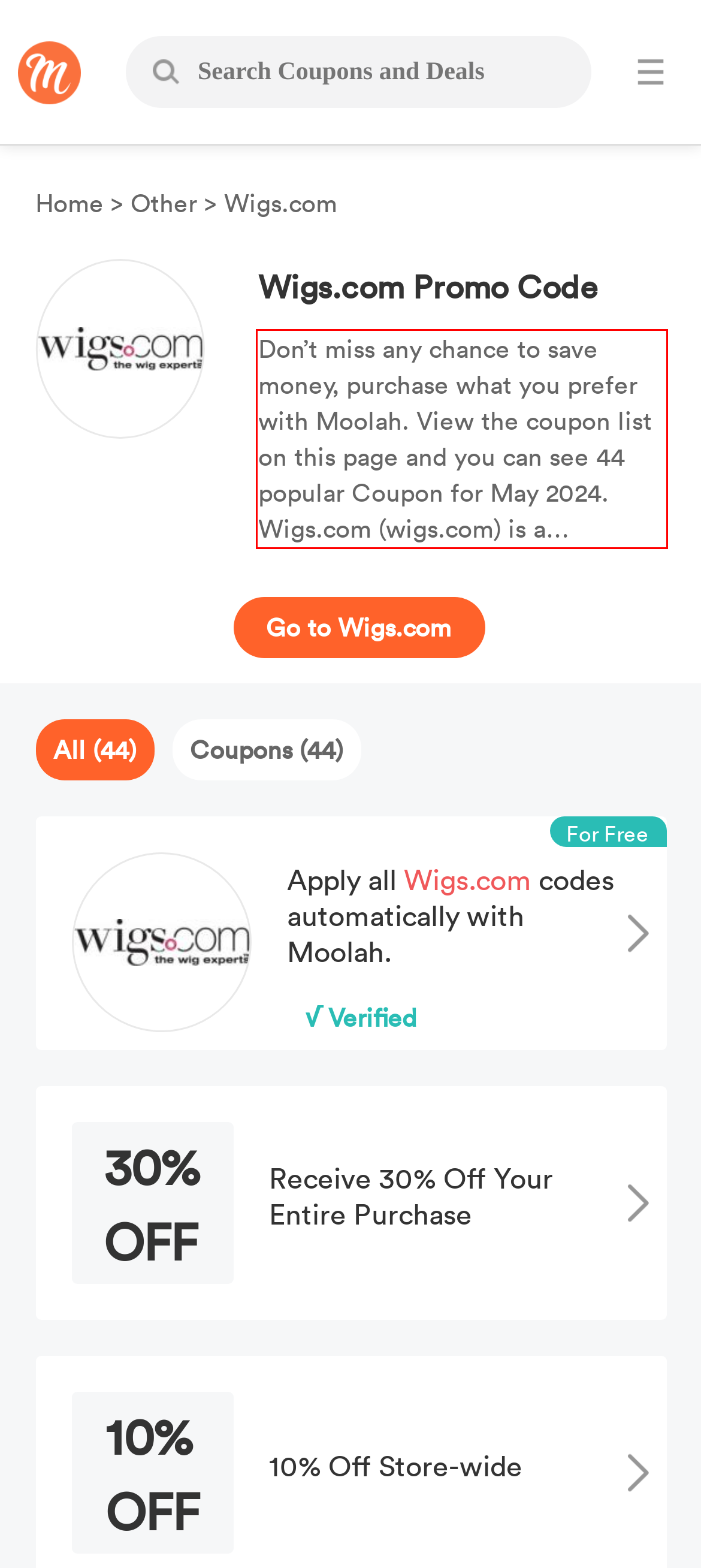Analyze the screenshot of a webpage where a red rectangle is bounding a UI element. Extract and generate the text content within this red bounding box.

Don’t miss any chance to save money, purchase what you prefer with Moolah. View the coupon list on this page and you can see 44 popular Coupon for May 2024. Wigs.com (wigs.com) is a professional online retailer, covering most Other items you want. Moolah refreshes all Coupon as if there're new discounts.